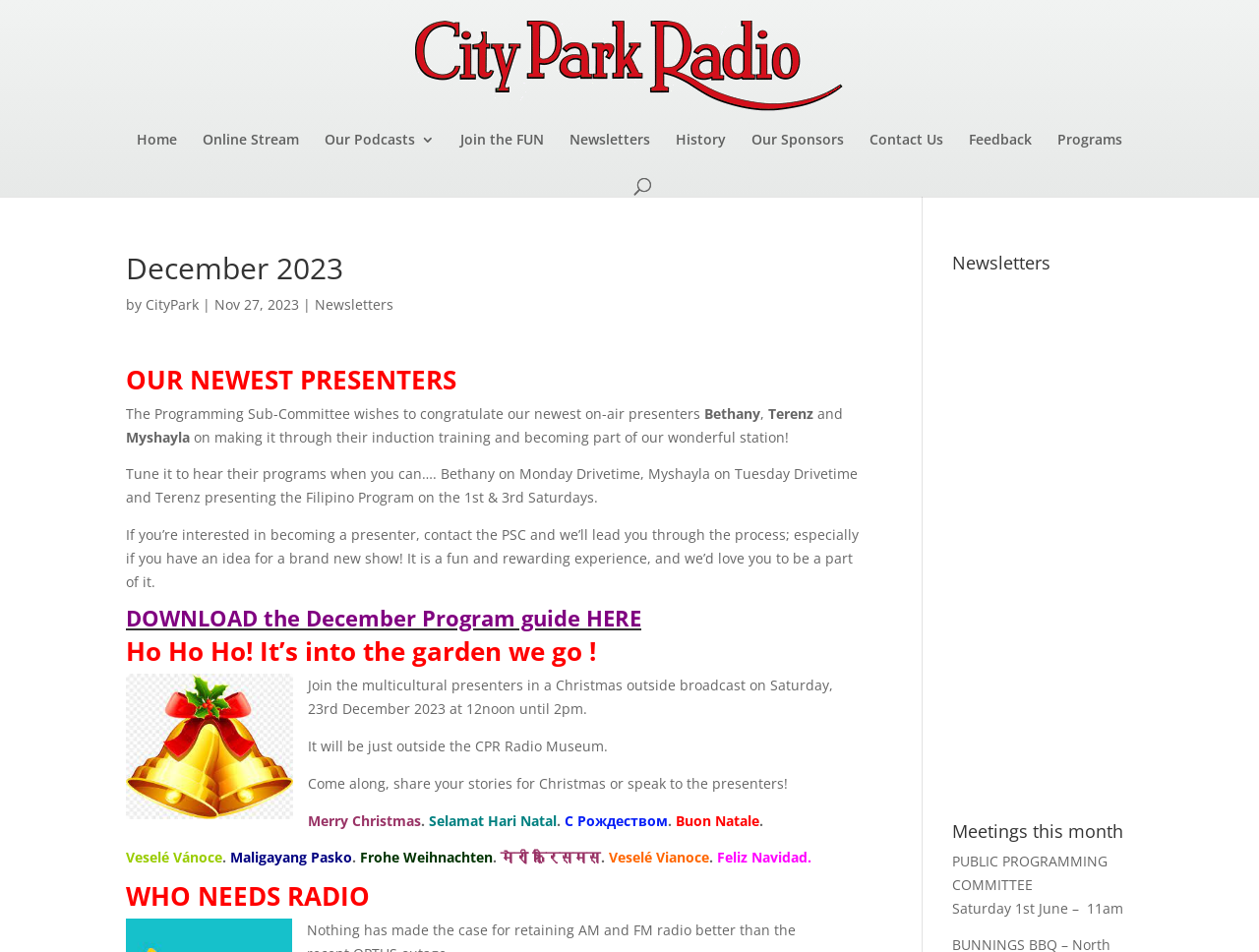Where will the Christmas outside broadcast take place?
Please answer the question with a detailed and comprehensive explanation.

I found the answer by reading the text under the heading 'Ho Ho Ho! It’s into the garden we go!'. The text mentions that the multicultural presenters will have a Christmas outside broadcast on Saturday, 23rd December 2023 at 12noon until 2pm, and it will be just outside the CPR Radio Museum.